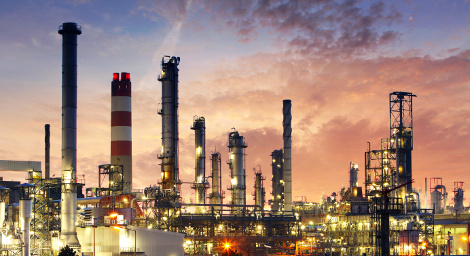What colors are present in the dramatic sky?
Using the information from the image, give a concise answer in one word or a short phrase.

Orange and purple